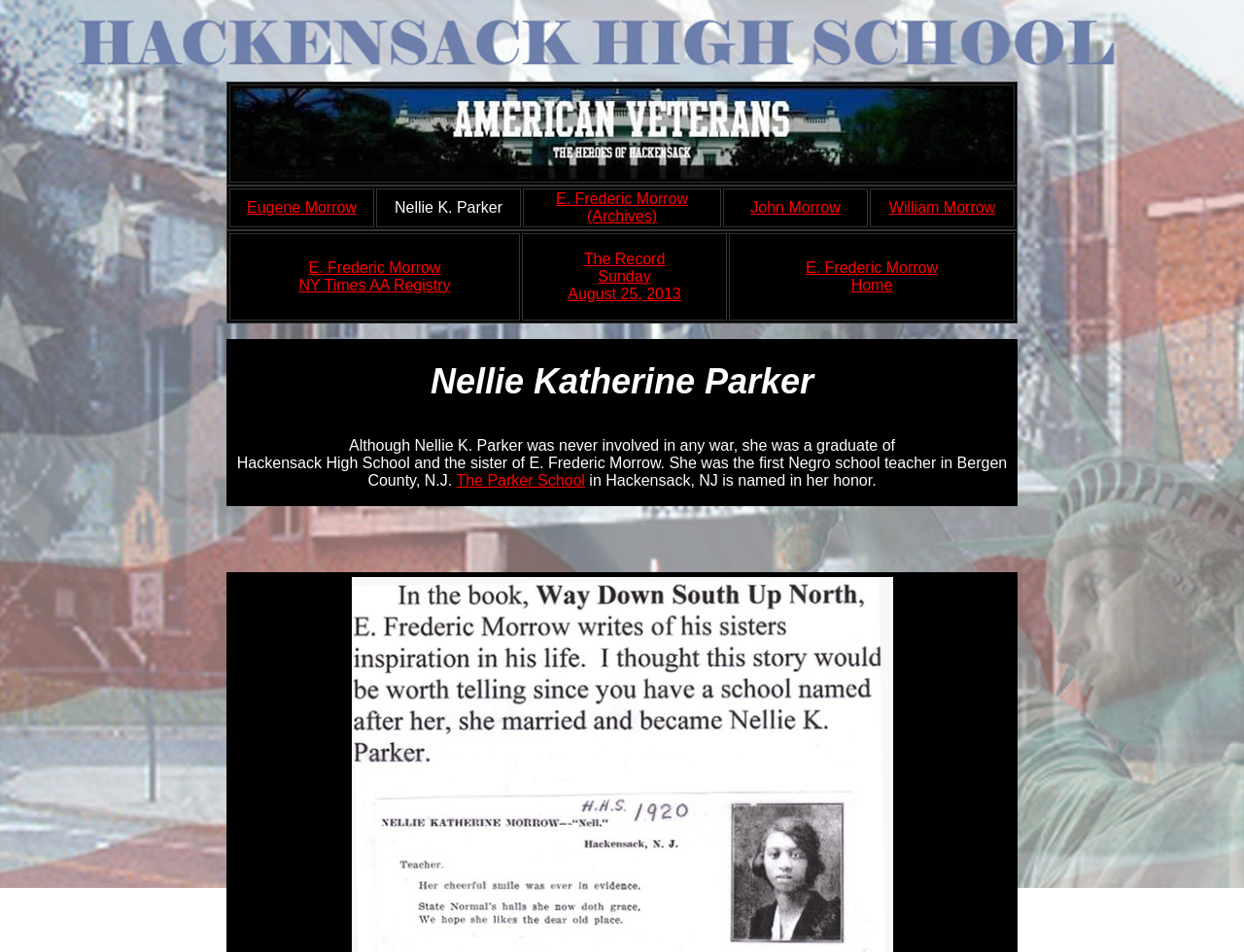Based on the image, provide a detailed and complete answer to the question: 
Who is E. Frederic Morrow?

The webpage mentions that Nellie K. Parker was the sister of E. Frederic Morrow, indicating their sibling relationship.